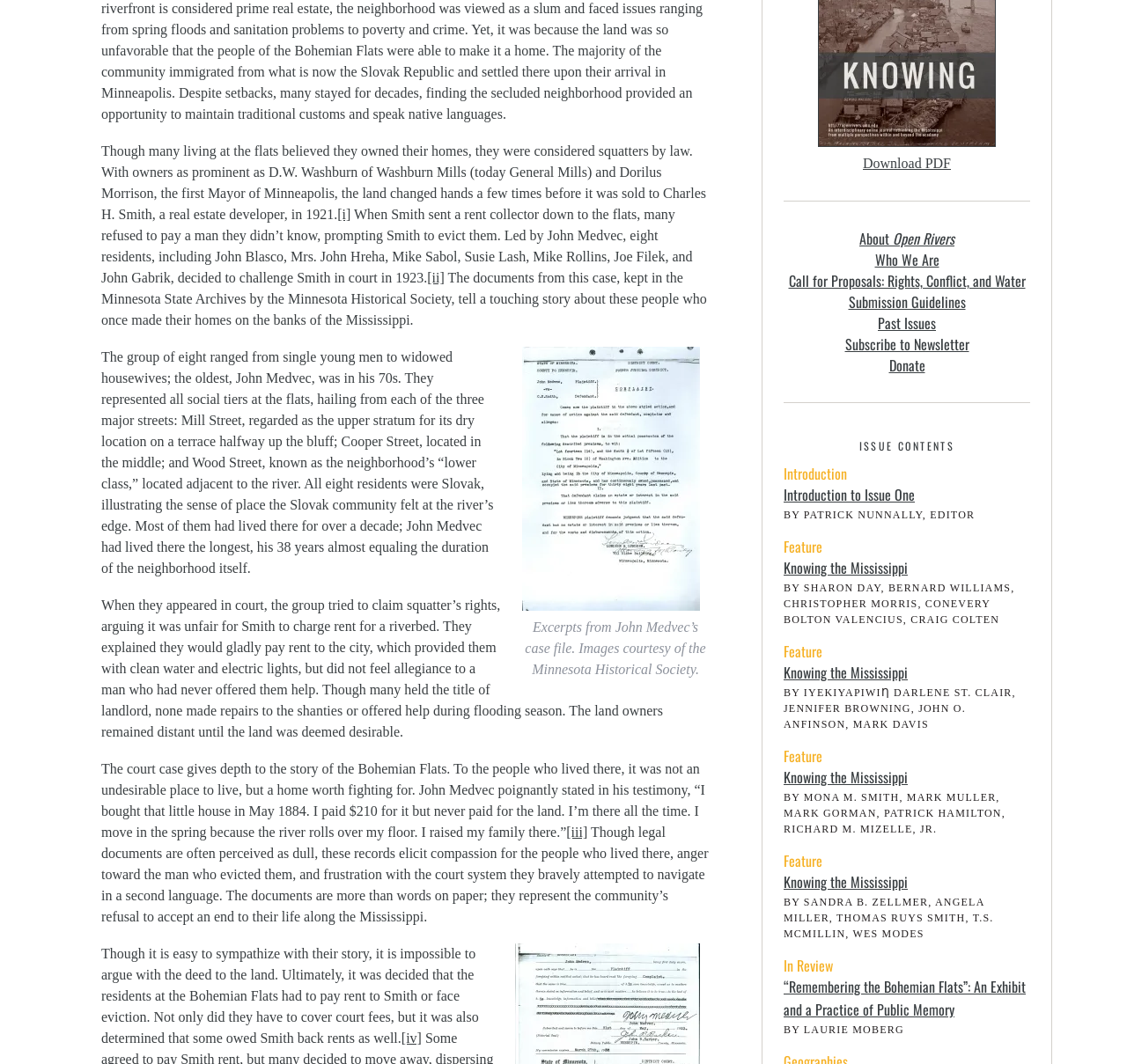With reference to the screenshot, provide a detailed response to the question below:
What is the topic of the article?

I read the text content of the webpage and found that the article is about the Bohemian Flats, a community that lived along the Mississippi River.